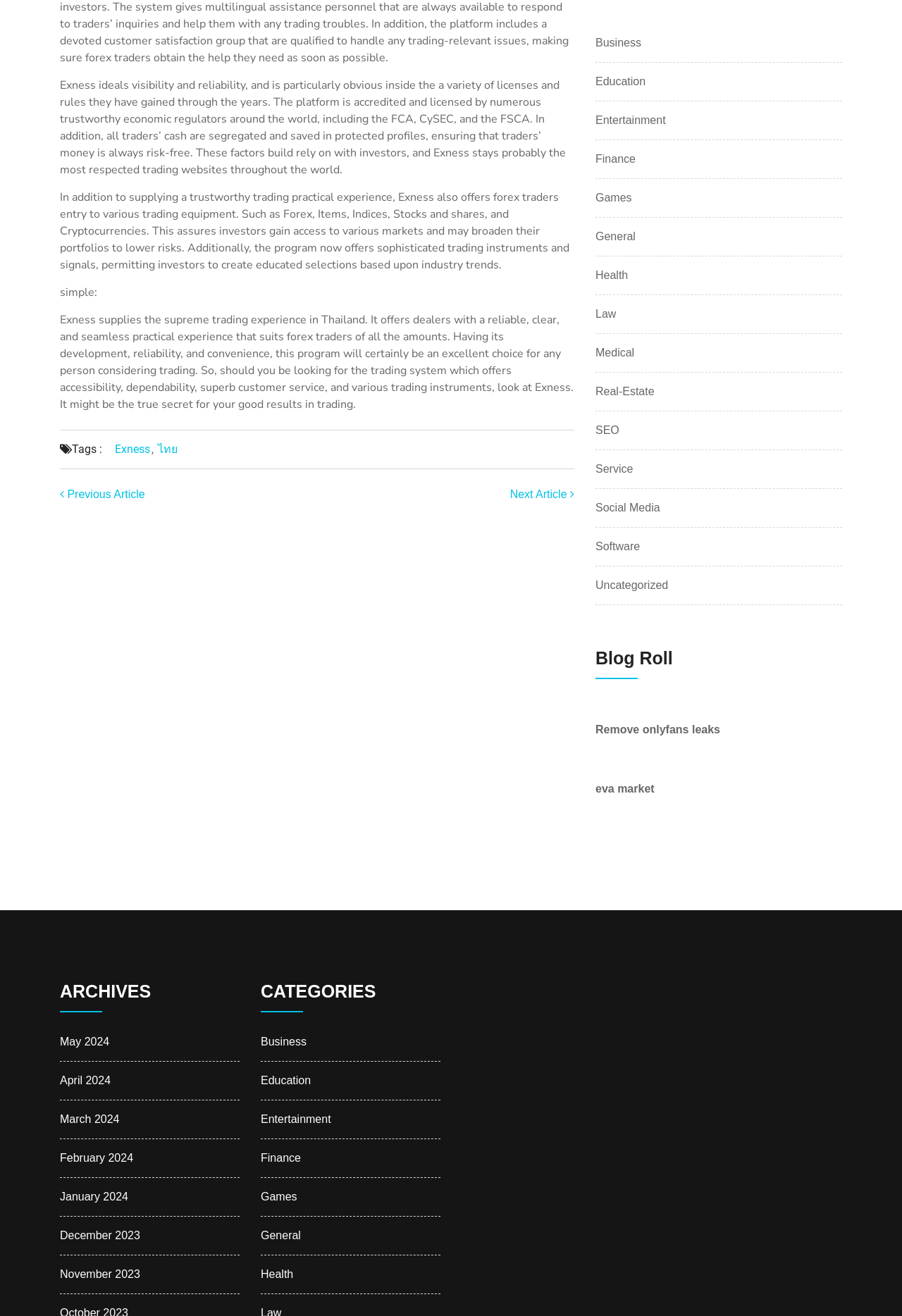Find the bounding box coordinates for the UI element that matches this description: "Remove onlyfans leaks".

[0.66, 0.55, 0.798, 0.559]